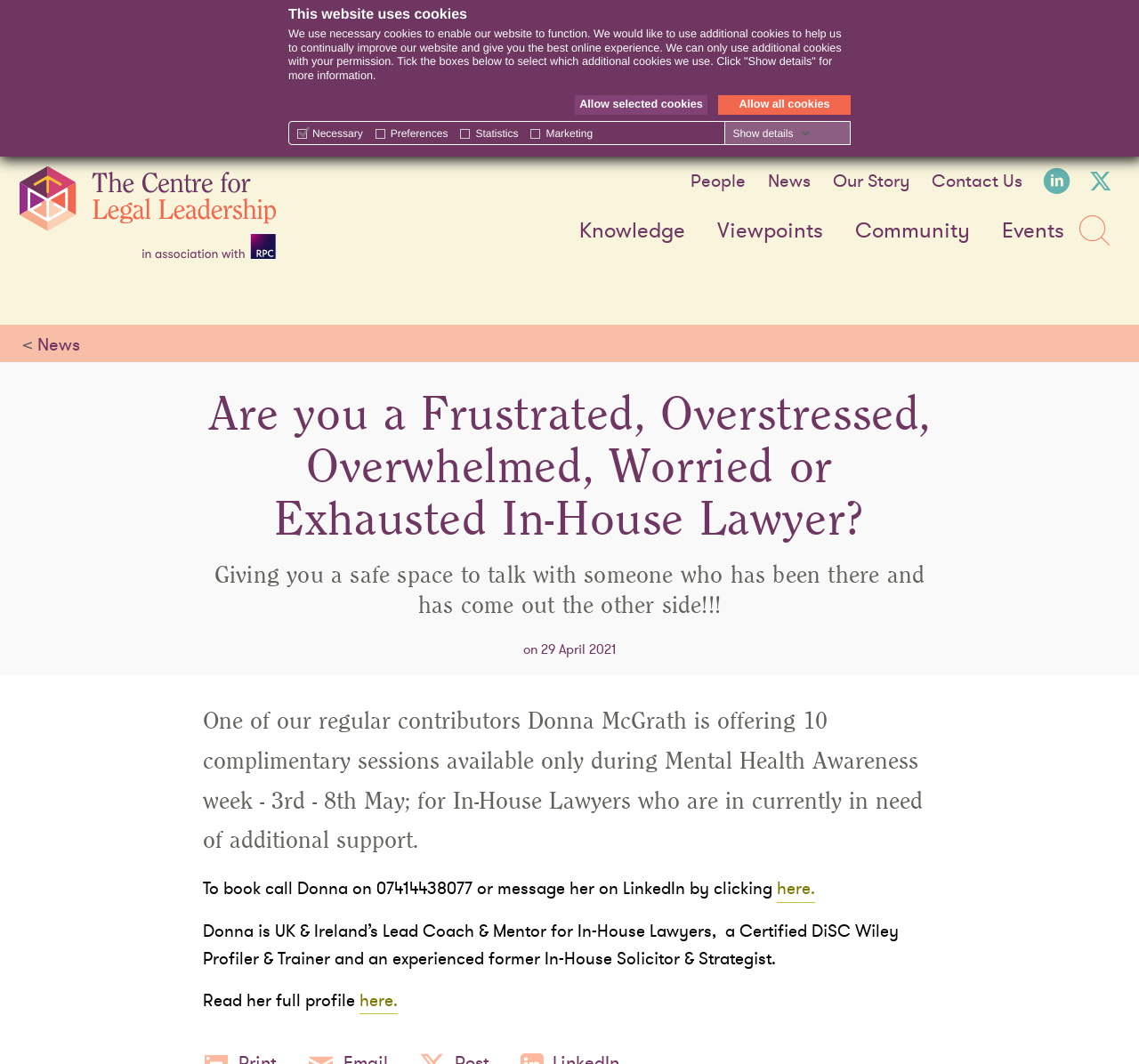Explain the webpage in detail, including its primary components.

This webpage appears to be a professional website, possibly a law firm or a coaching service, with a focus on mental health awareness. At the top, there is a prominent heading that asks if the visitor is a frustrated, overstressed, or overwhelmed in-house lawyer. Below this, there is a brief description of the website's use of cookies and a request for permission to use additional cookies.

On the left side, there is a navigation menu with links to various sections, including "People", "News", "Our Story", "Contact Us", and social media profiles. On the right side, there are more links to sections like "Knowledge", "Viewpoints", "Community", "Events", and a search function.

The main content of the page is divided into two sections. The top section has a heading that mentions Donna McGrath, a contributor to the website, who is offering complimentary sessions during Mental Health Awareness week for in-house lawyers. Below this, there is a brief description of Donna's qualifications and a call to action to book a session with her.

The bottom section has a heading that describes the website's purpose, which is to provide a safe space for in-house lawyers to talk about their struggles. There is also a brief description of Donna's background and a link to read her full profile.

Throughout the page, there are several checkboxes and links, which suggest that the website is interactive and allows users to customize their experience. There are also several images, including a logo for "The Centre for Legal Leadership" and social media icons. Overall, the webpage has a professional and organized layout, with a clear focus on providing resources and support for in-house lawyers.